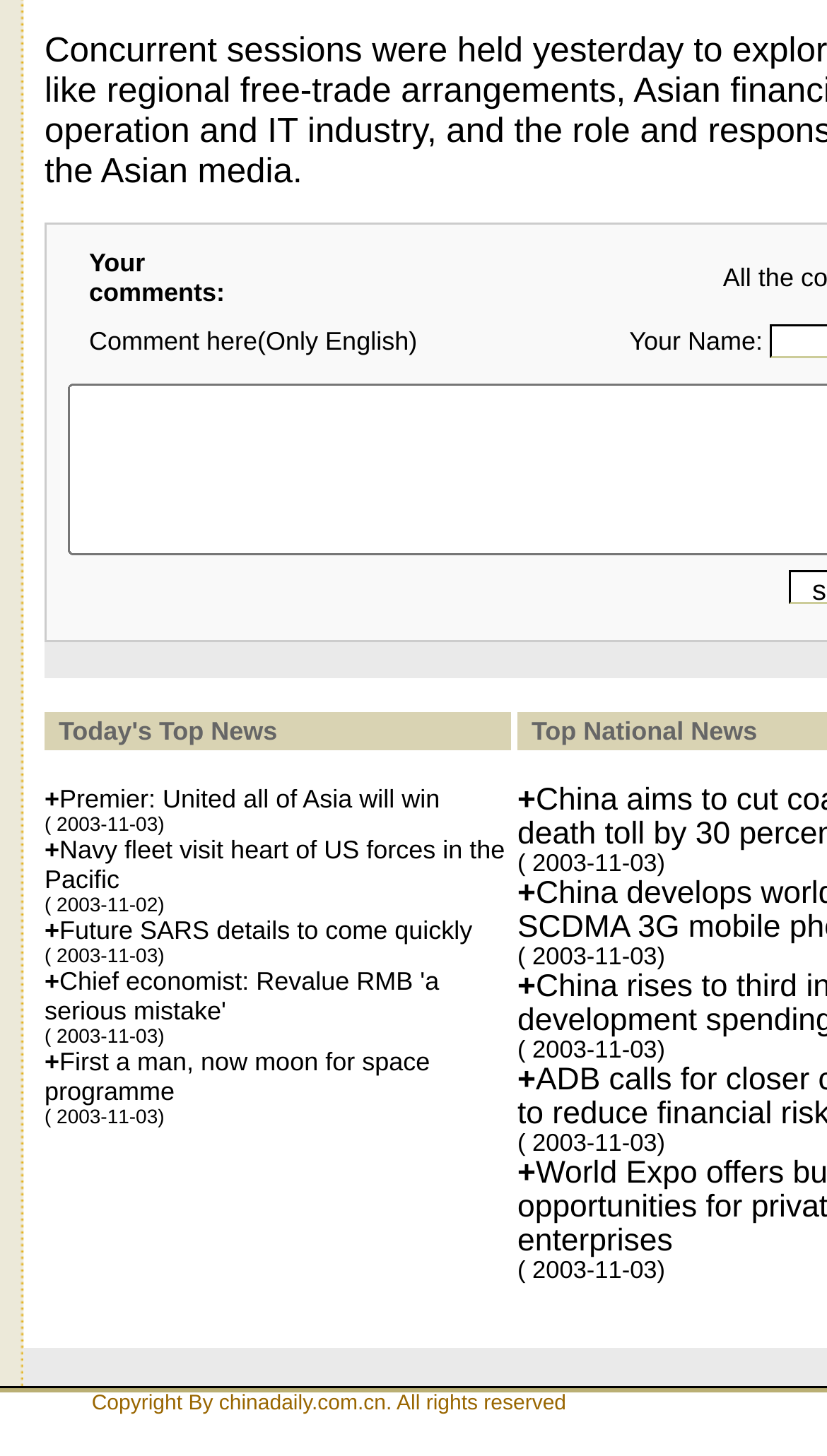How many news articles are listed on this page?
Craft a detailed and extensive response to the question.

The webpage lists five news articles, each with a title and a date. The articles are listed in a table format, with each article occupying a separate row. The titles of the articles are 'Premier: United all of Asia will win', 'Navy fleet visit heart of US forces in the Pacific', 'Future SARS details to come quickly', 'Chief economist: Revalue RMB a serious mistake', and 'First a man, now moon for space programme'.